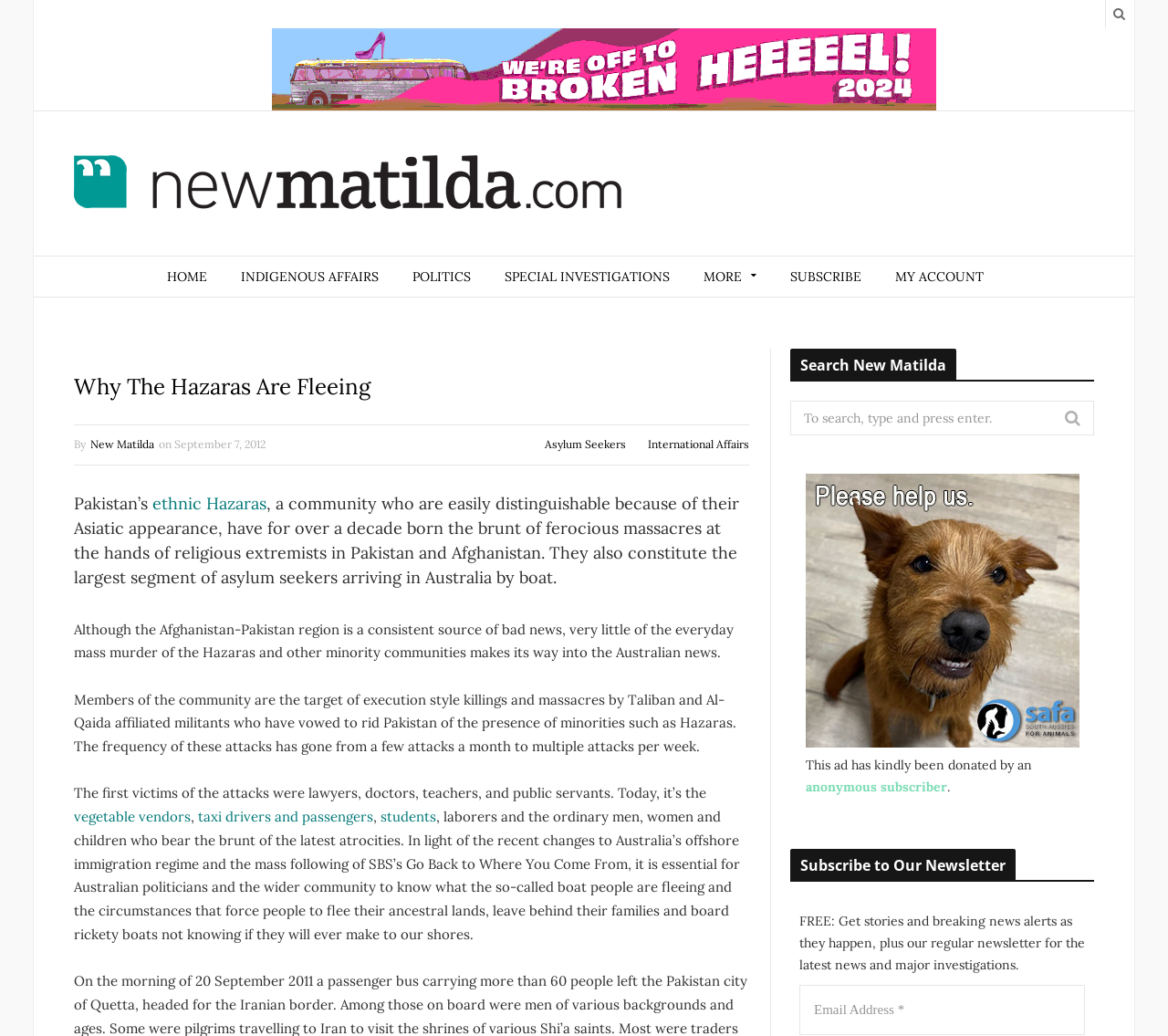Using the provided description vegetable vendors, find the bounding box coordinates for the UI element. Provide the coordinates in (top-left x, top-left y, bottom-right x, bottom-right y) format, ensuring all values are between 0 and 1.

[0.063, 0.78, 0.163, 0.797]